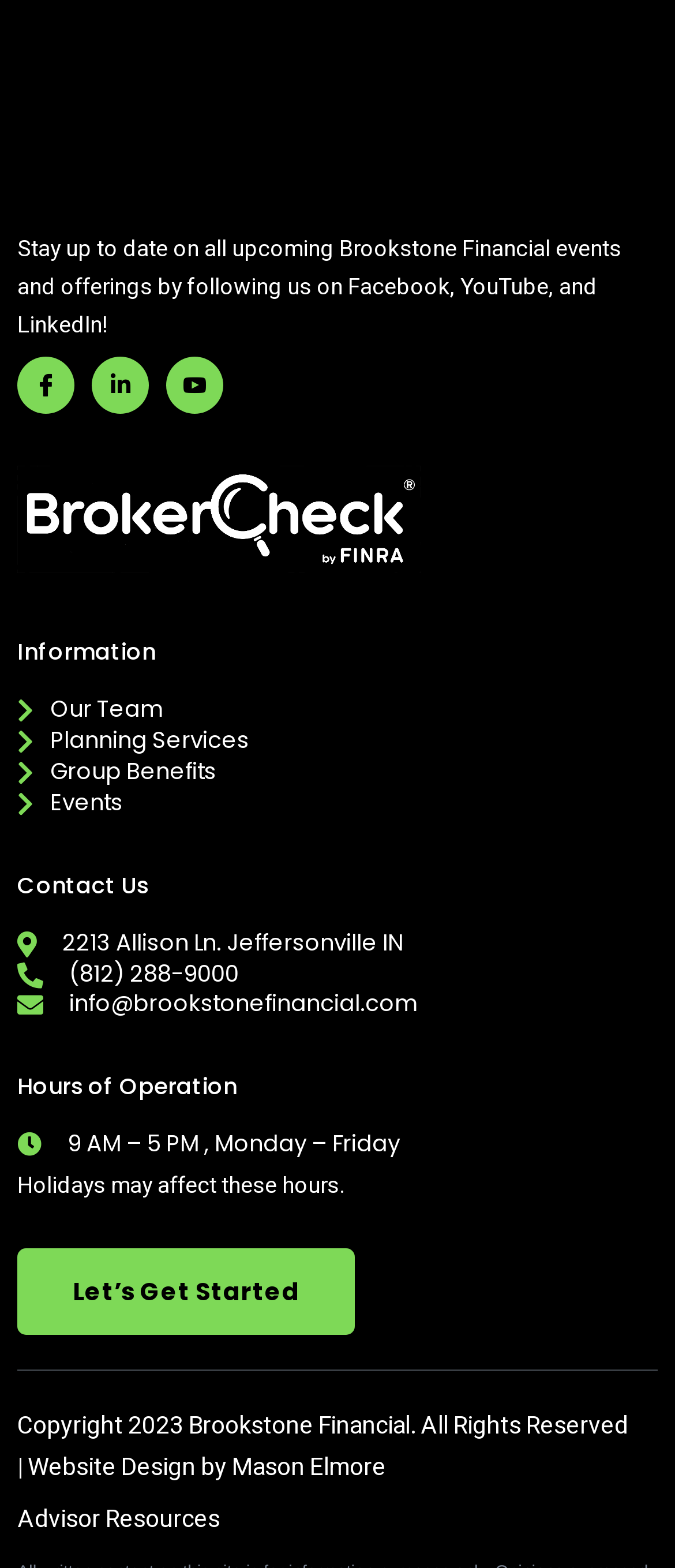Please answer the following question using a single word or phrase: 
What is the company's phone number?

(812) 288-9000